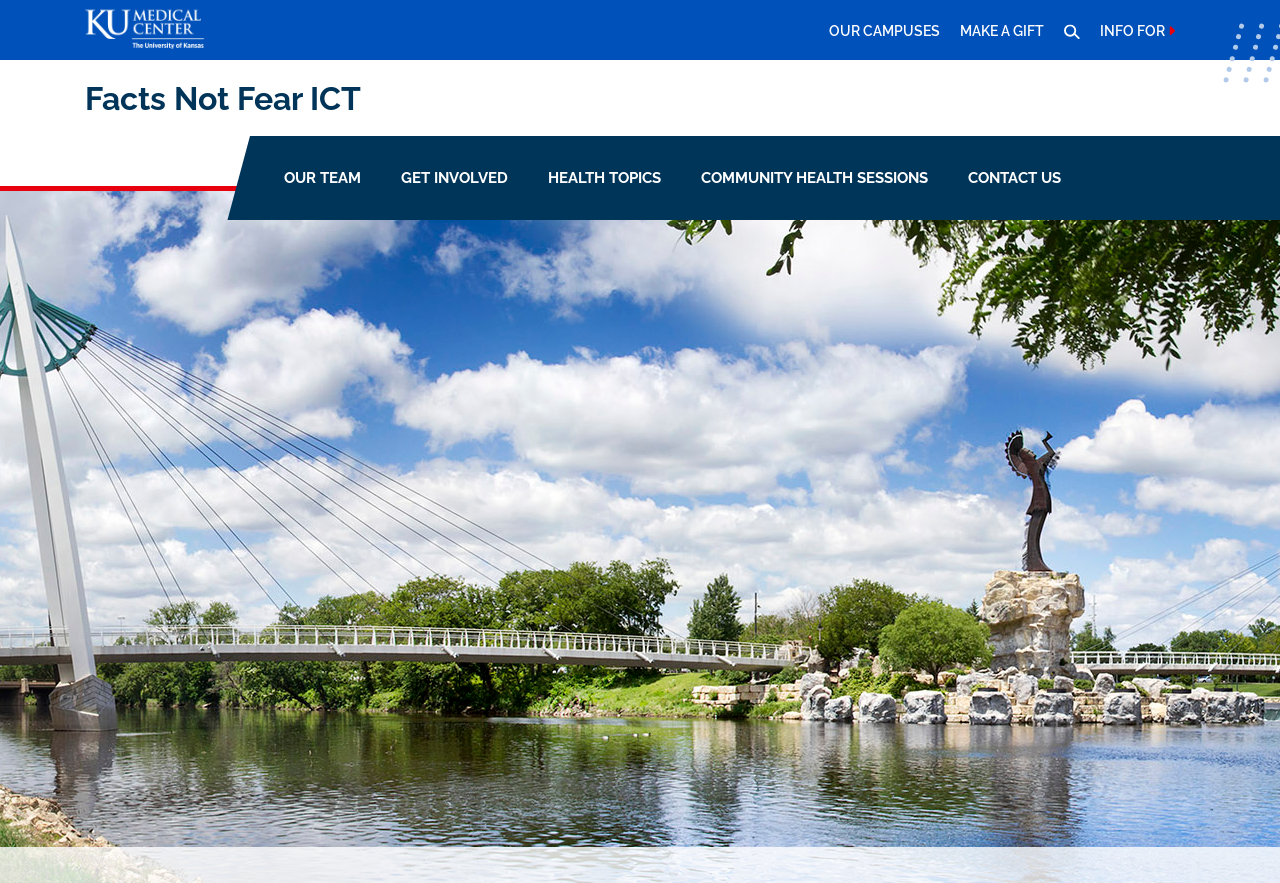Please identify the bounding box coordinates of the clickable area that will fulfill the following instruction: "Close the search input". The coordinates should be in the format of four float numbers between 0 and 1, i.e., [left, top, right, bottom].

[0.966, 0.028, 0.988, 0.062]